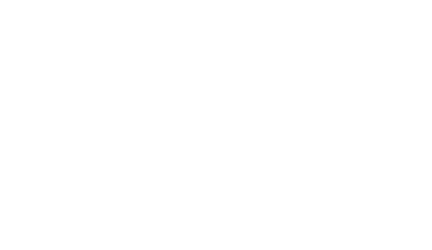Provide a brief response using a word or short phrase to this question:
What is the topic of the article?

Bitcoin integration